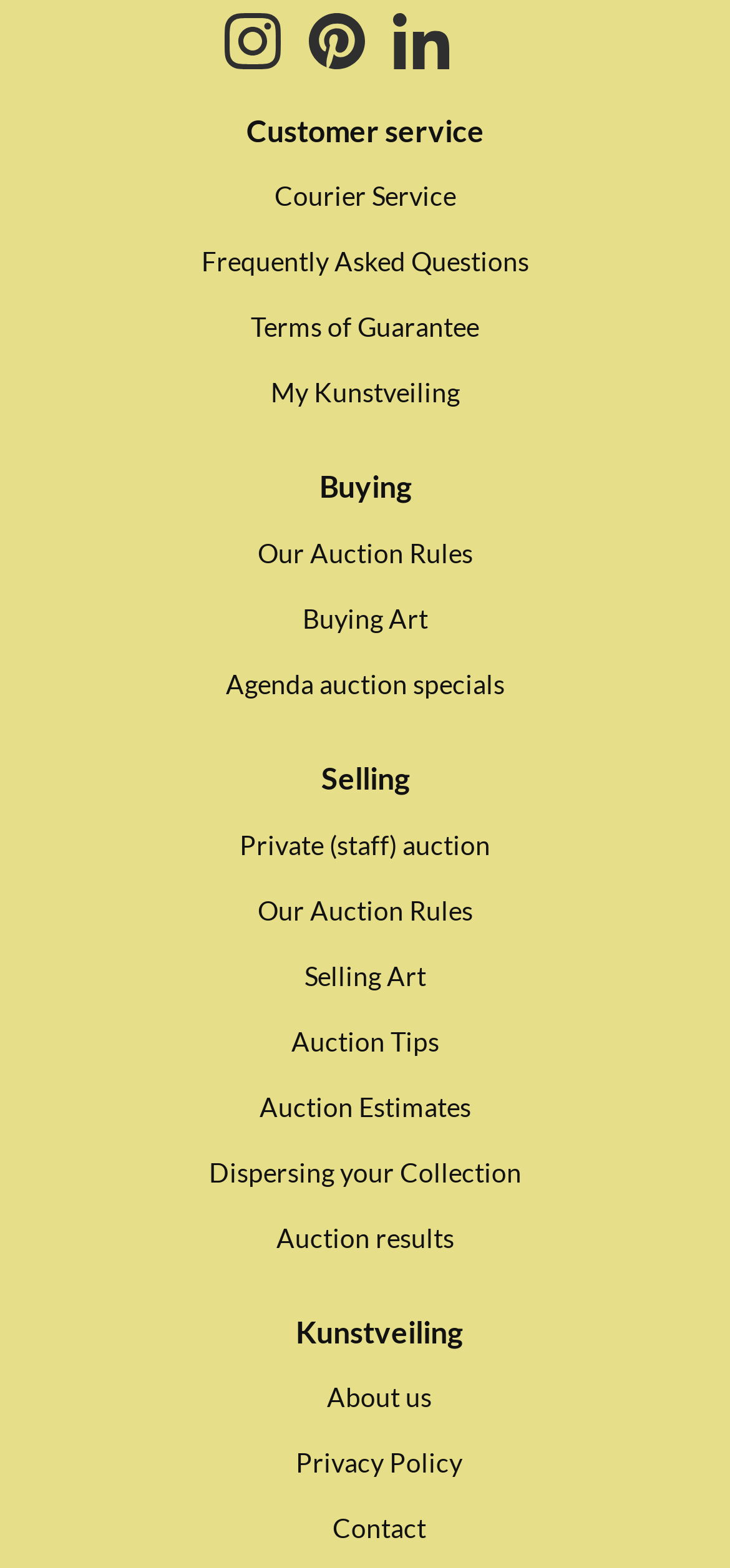Locate the bounding box coordinates of the element's region that should be clicked to carry out the following instruction: "View auction results". The coordinates need to be four float numbers between 0 and 1, i.e., [left, top, right, bottom].

[0.378, 0.861, 0.622, 0.881]